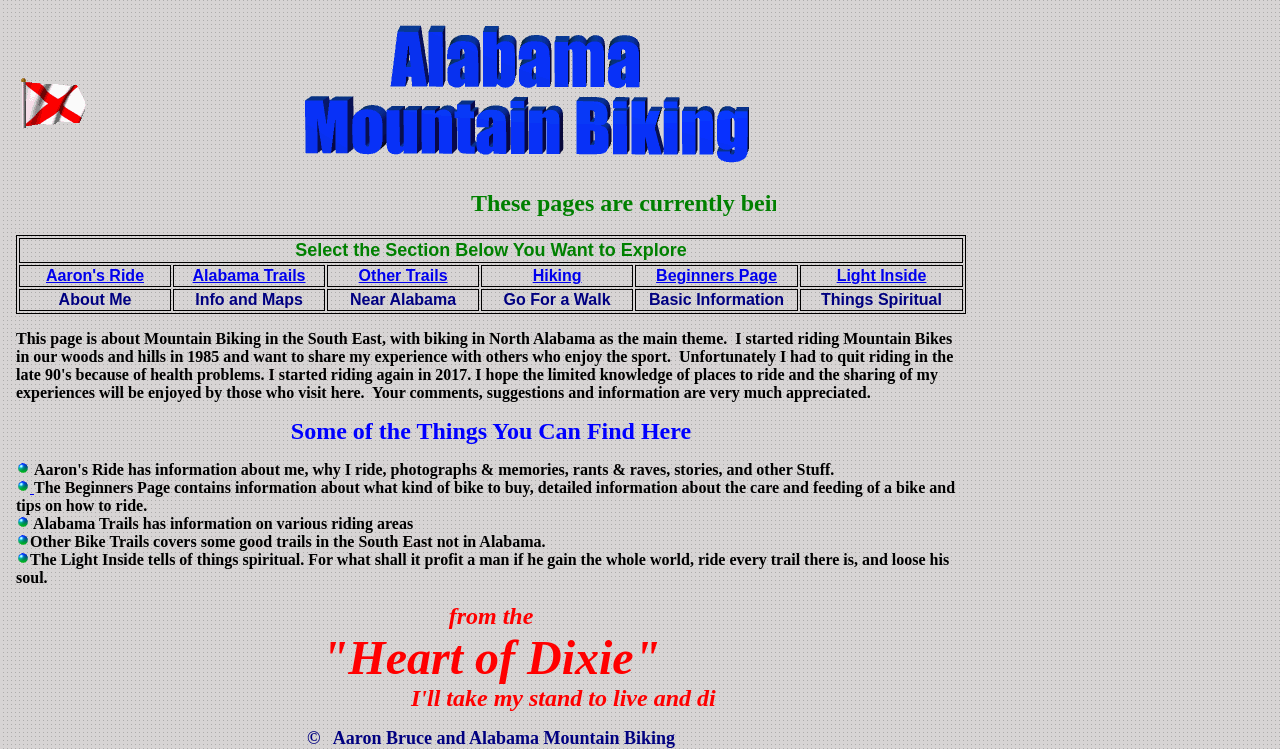Find the bounding box of the web element that fits this description: "Hiking".

[0.416, 0.357, 0.454, 0.38]